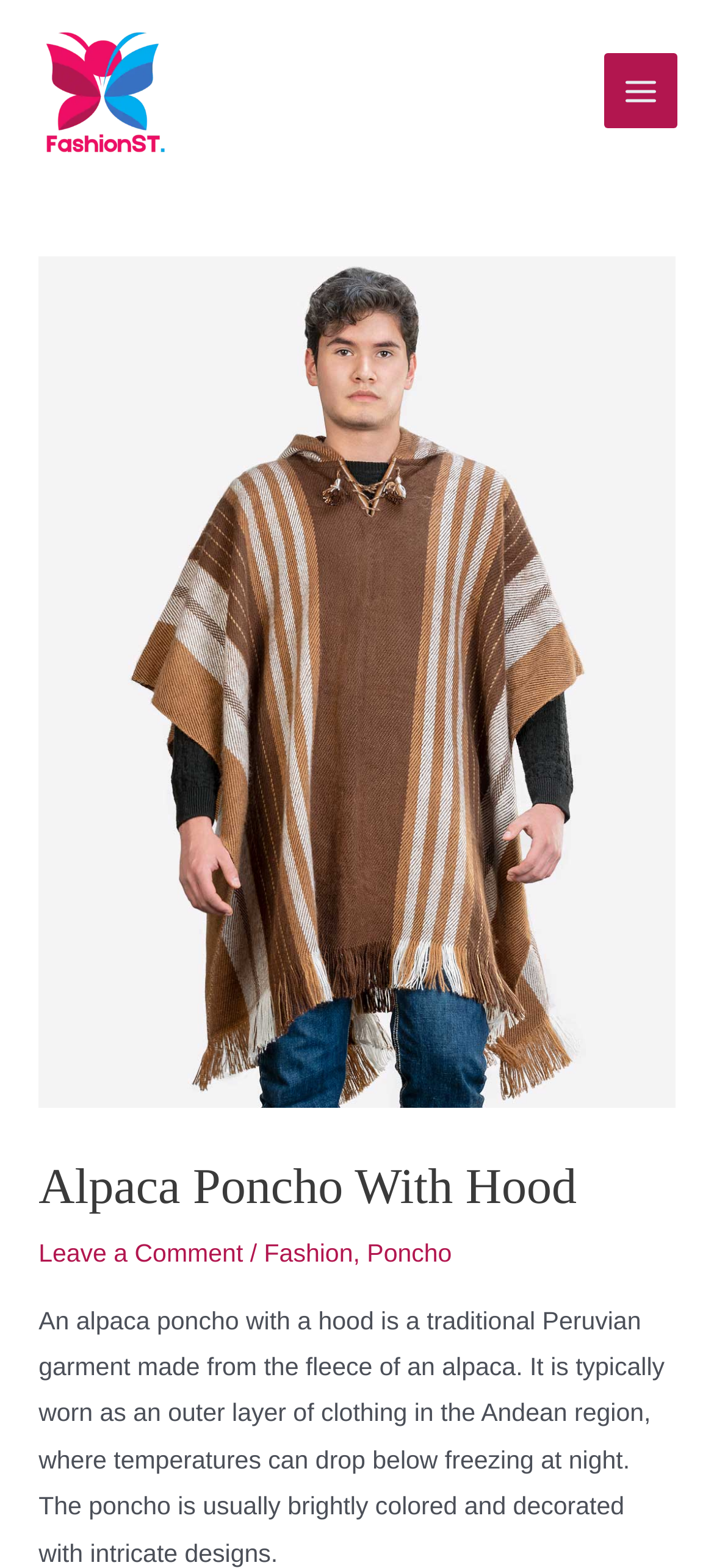What is the material used to make the alpaca poncho?
Using the visual information, answer the question in a single word or phrase.

Alpaca fleece